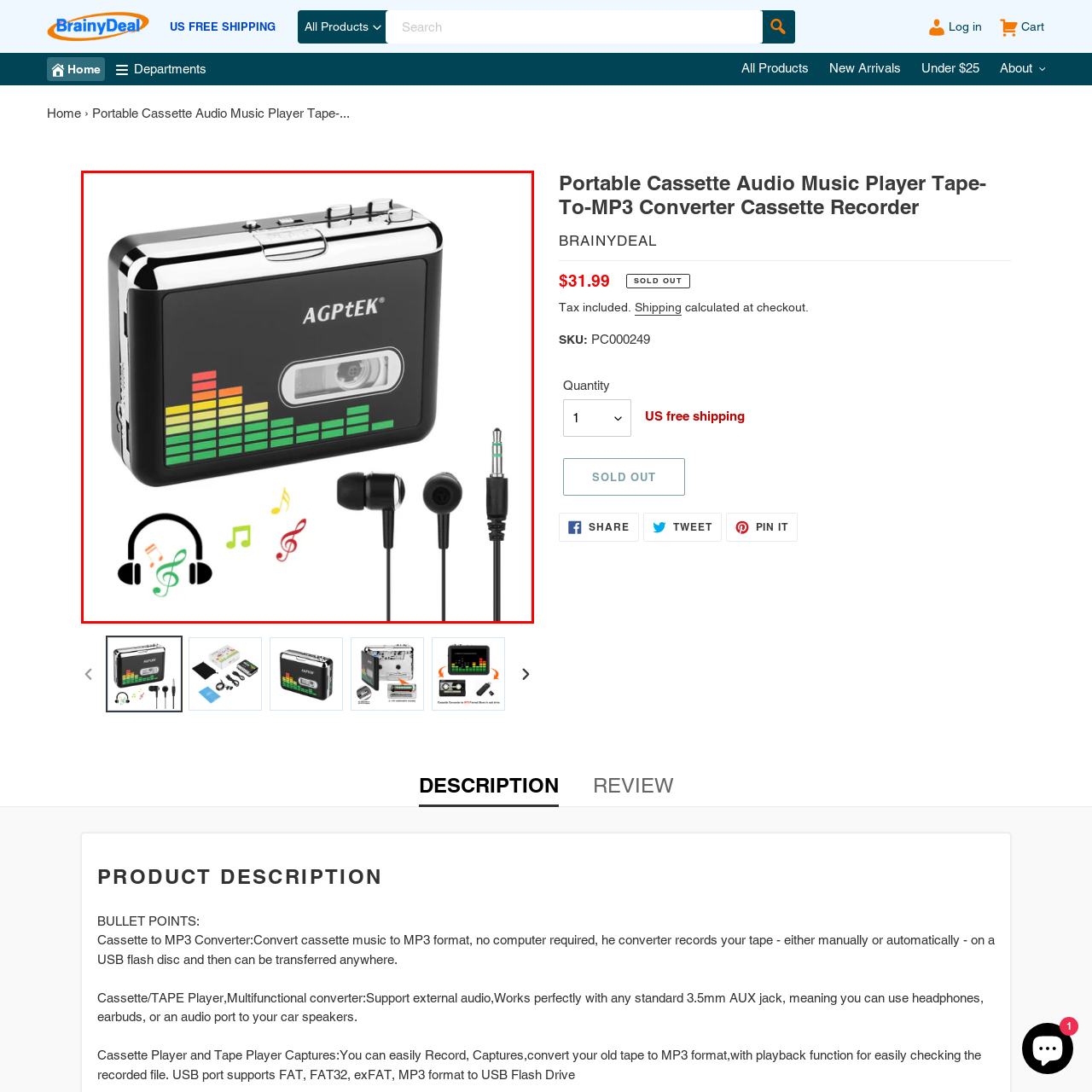Look at the area highlighted in the red box, What is the purpose of the digital equalizer display? Please provide an answer in a single word or phrase.

Indicating audio levels